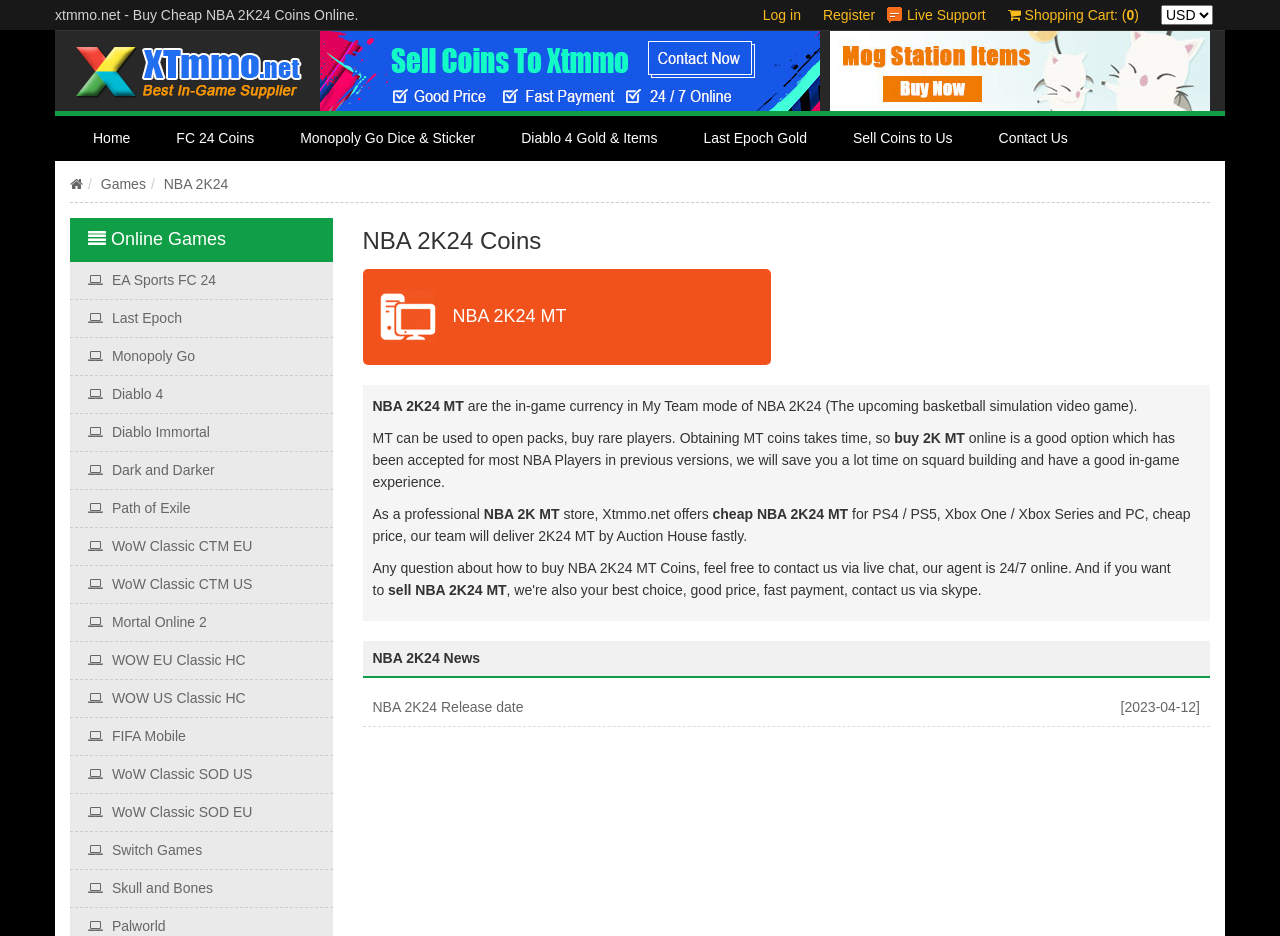Identify the bounding box coordinates of the area that should be clicked in order to complete the given instruction: "View shopping cart". The bounding box coordinates should be four float numbers between 0 and 1, i.e., [left, top, right, bottom].

[0.787, 0.007, 0.89, 0.025]